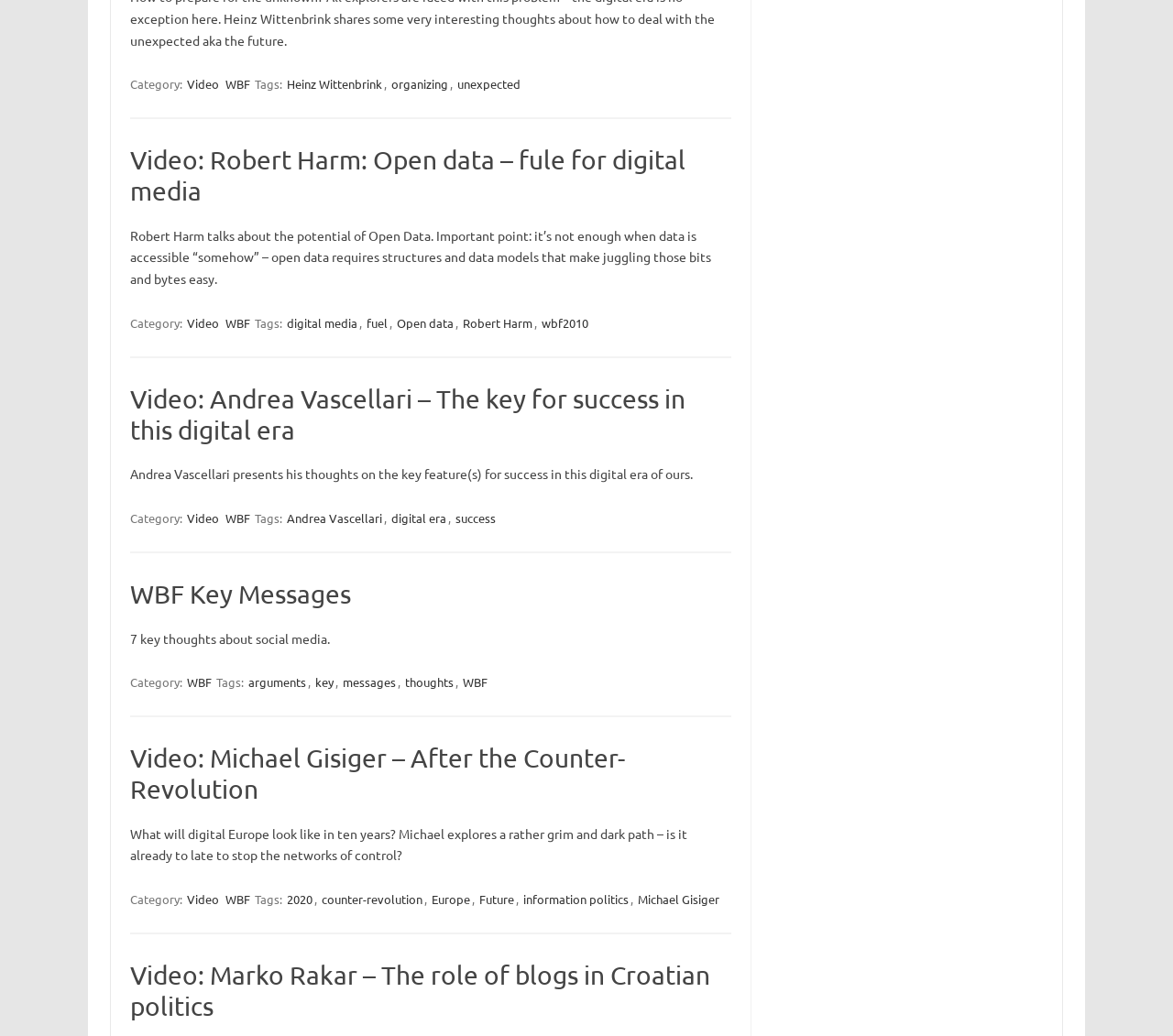What is the category of the first video?
Please answer the question with a detailed response using the information from the screenshot.

The first video is categorized as 'Video' which can be seen in the footer section of the first article.